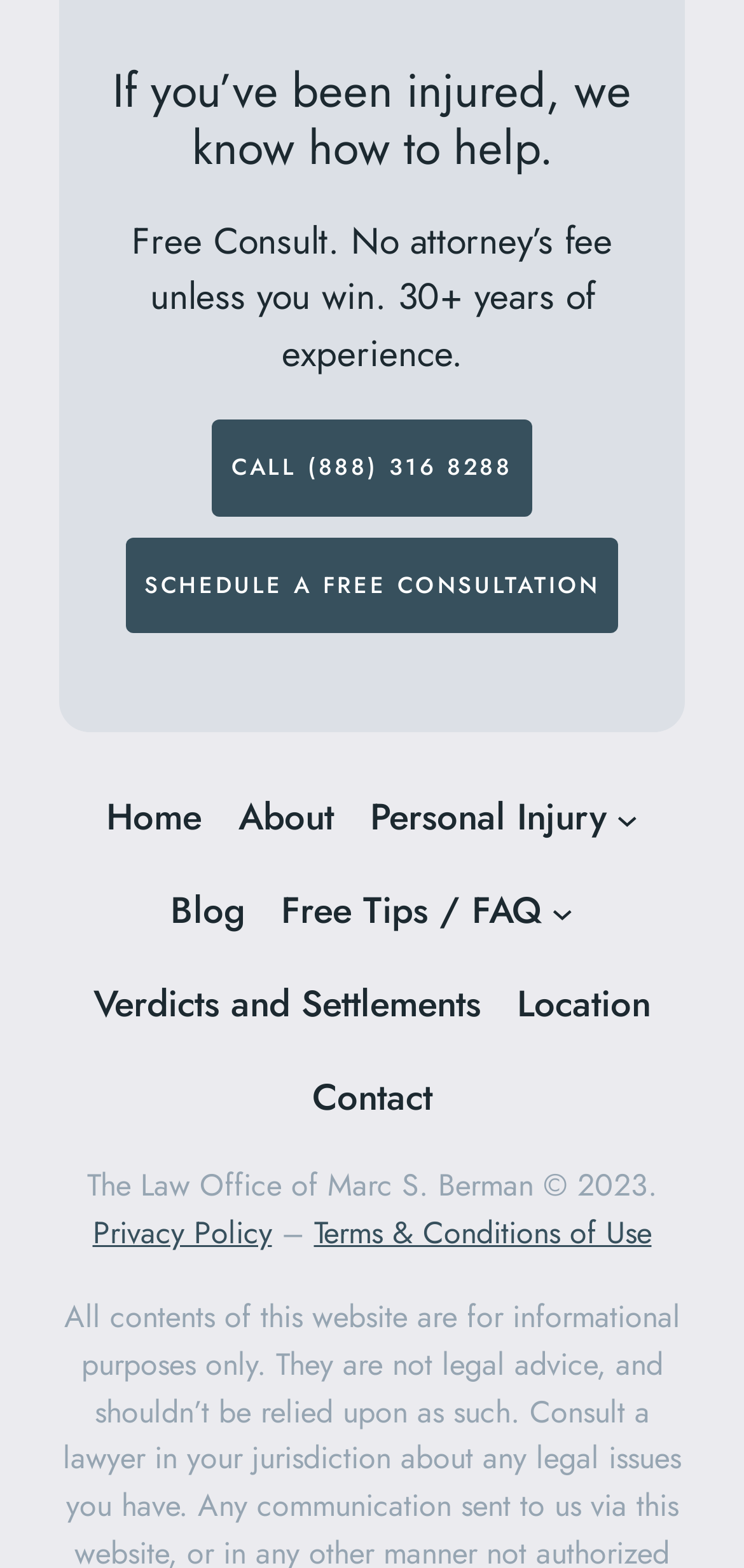Calculate the bounding box coordinates of the UI element given the description: "Verdicts and Settlements".

[0.125, 0.623, 0.646, 0.659]